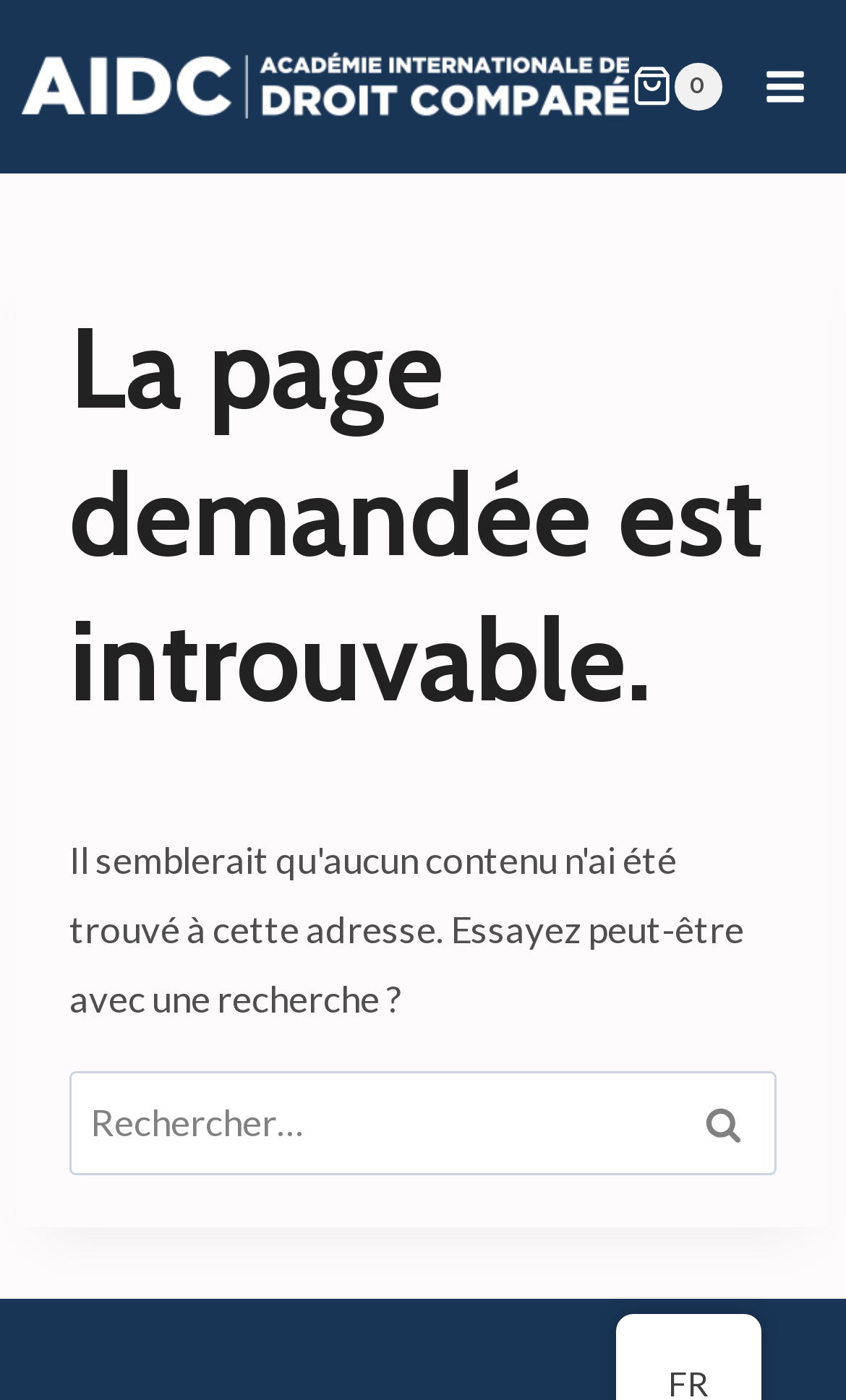Please provide a comprehensive answer to the question below using the information from the image: What is the error message displayed on the webpage?

The error message is displayed in a header section on the webpage, indicating that the page requested is not found. This suggests that the user has attempted to access a page that does not exist or is not available.